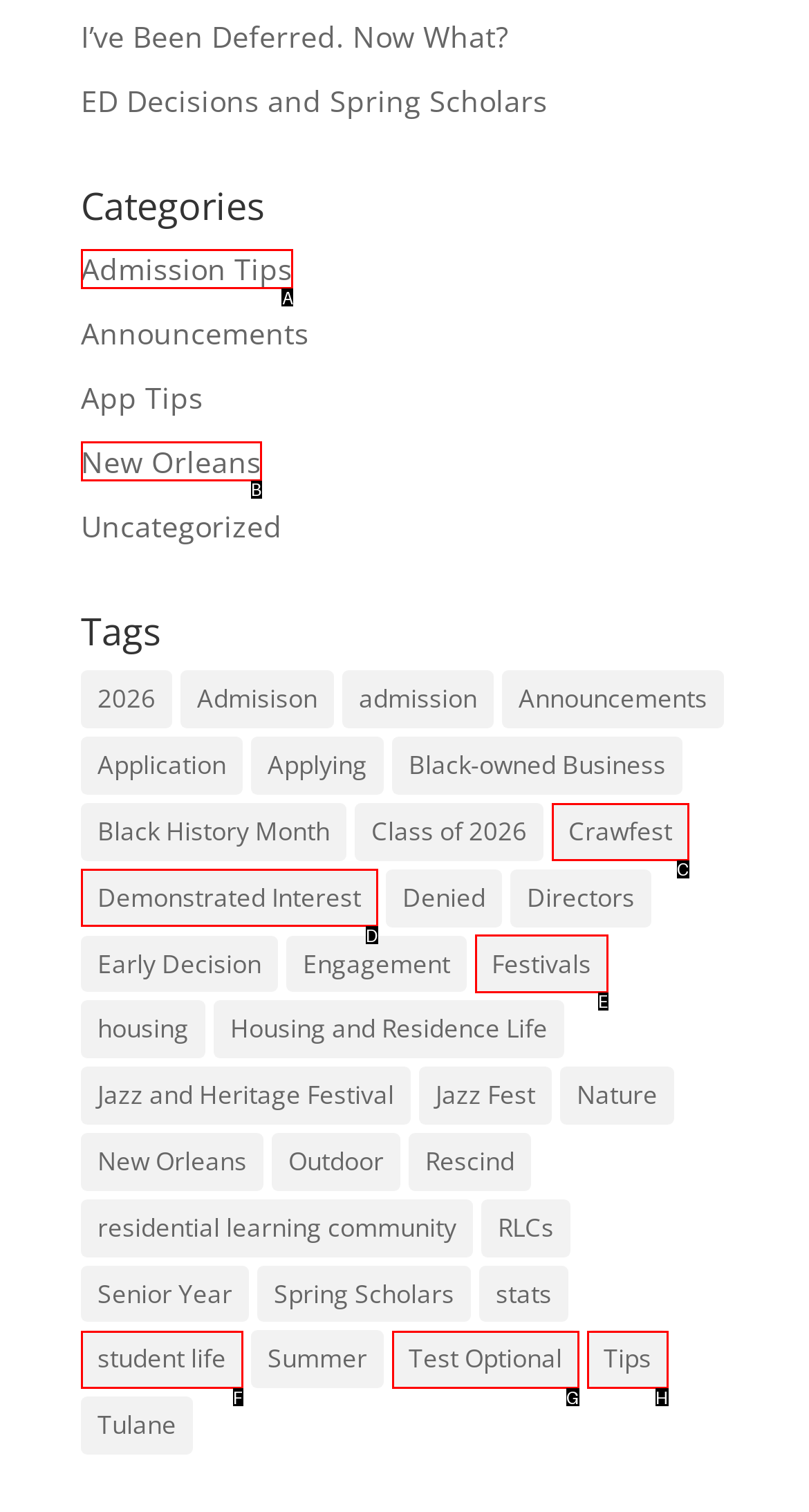Tell me which UI element to click to fulfill the given task: View 'Admission Tips' category. Respond with the letter of the correct option directly.

A